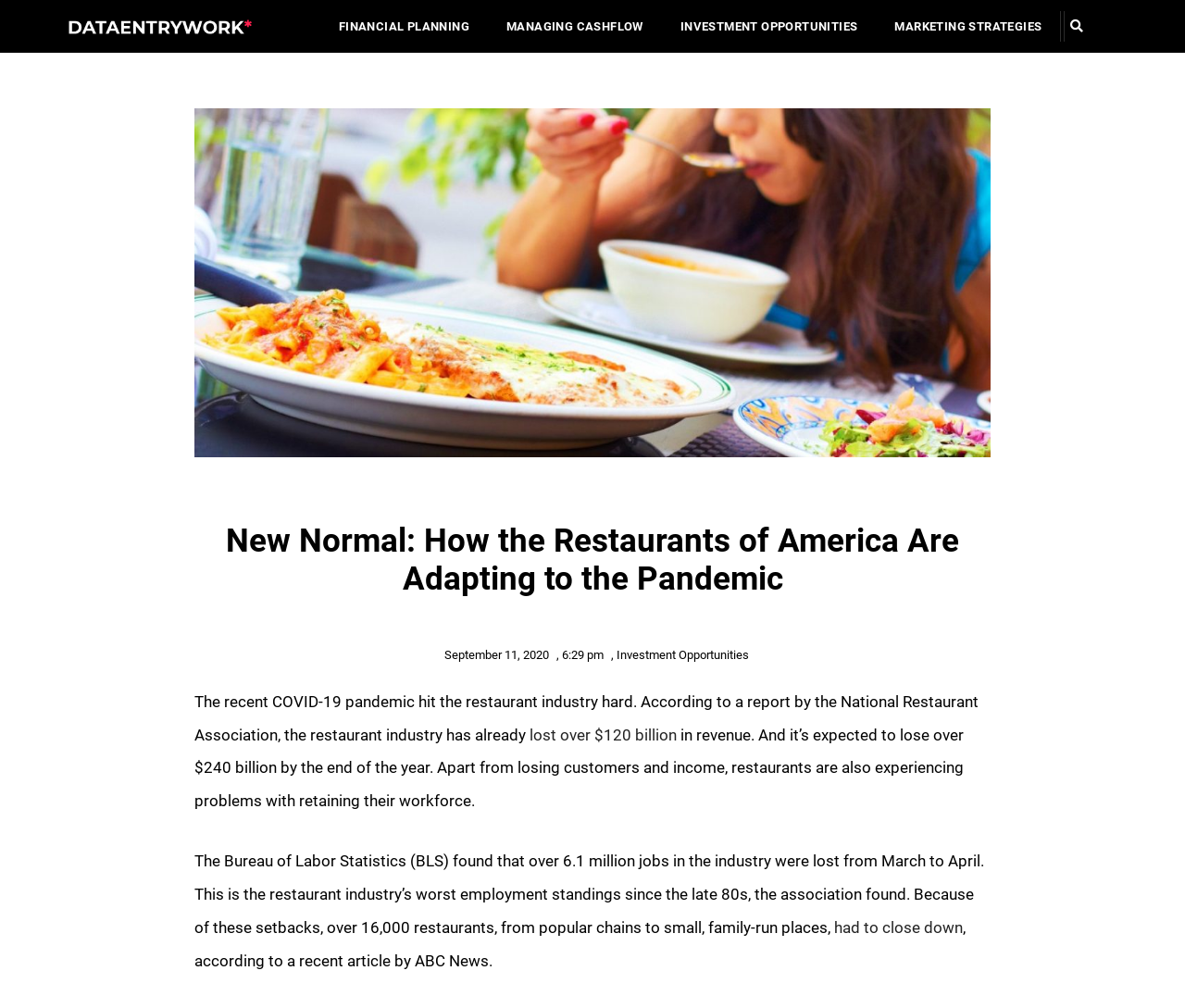What is the estimated revenue loss of the restaurant industry?
Please answer the question with a detailed and comprehensive explanation.

According to the text, 'the restaurant industry has already lost over $120 billion' in revenue, as stated in the report by the National Restaurant Association.